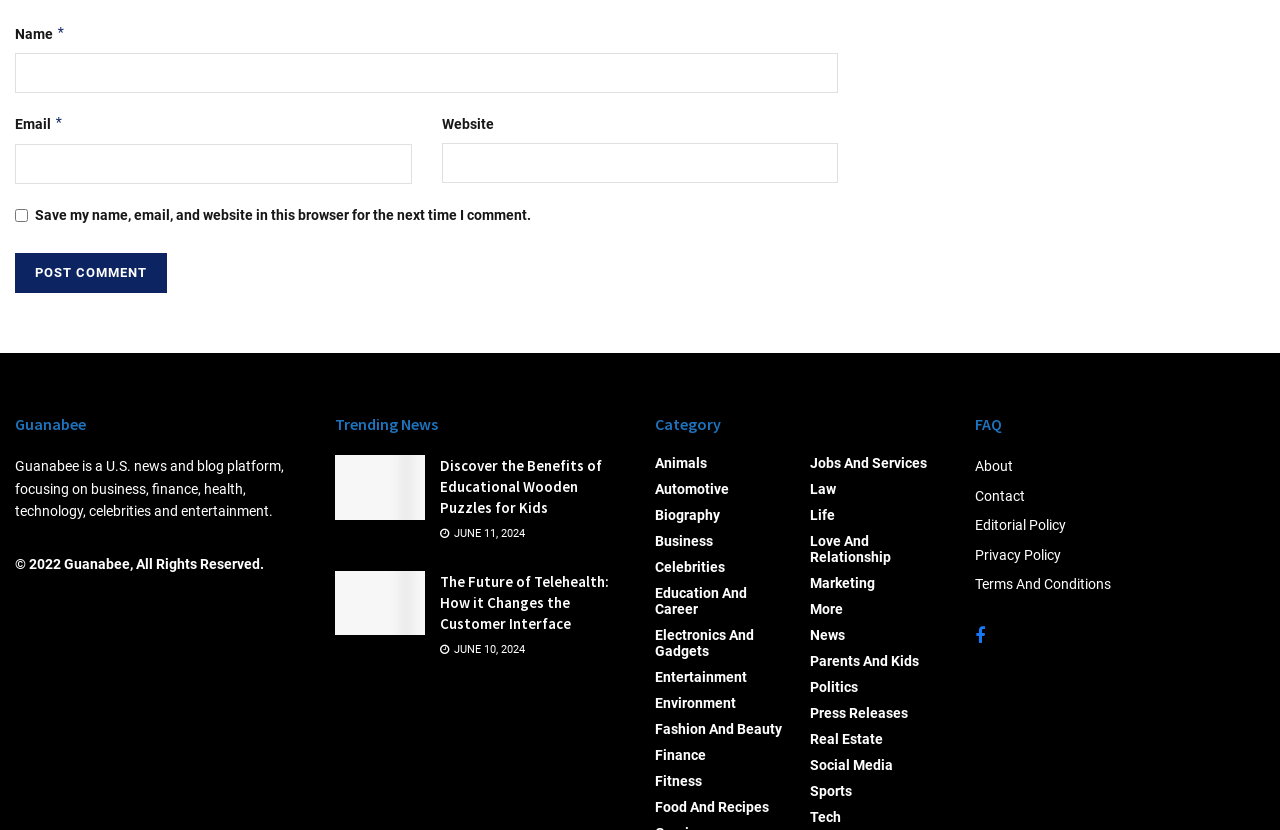What is the date of the second trending news article?
Please give a detailed and elaborate answer to the question.

The answer can be found in the static text element next to the second trending news article, which reads 'JUNE 10, 2024'.